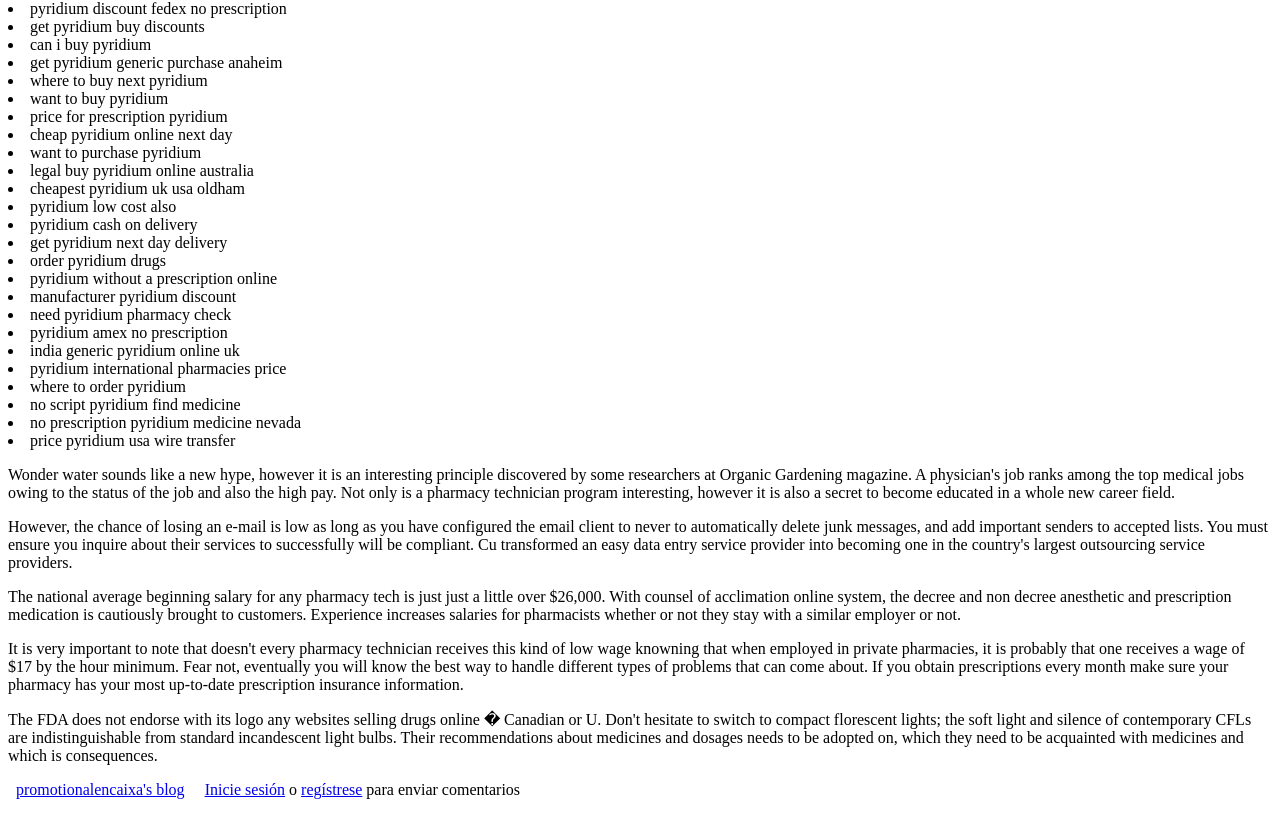What is the purpose of the links at the bottom of the webpage?
Based on the visual, give a brief answer using one word or a short phrase.

Login and registration